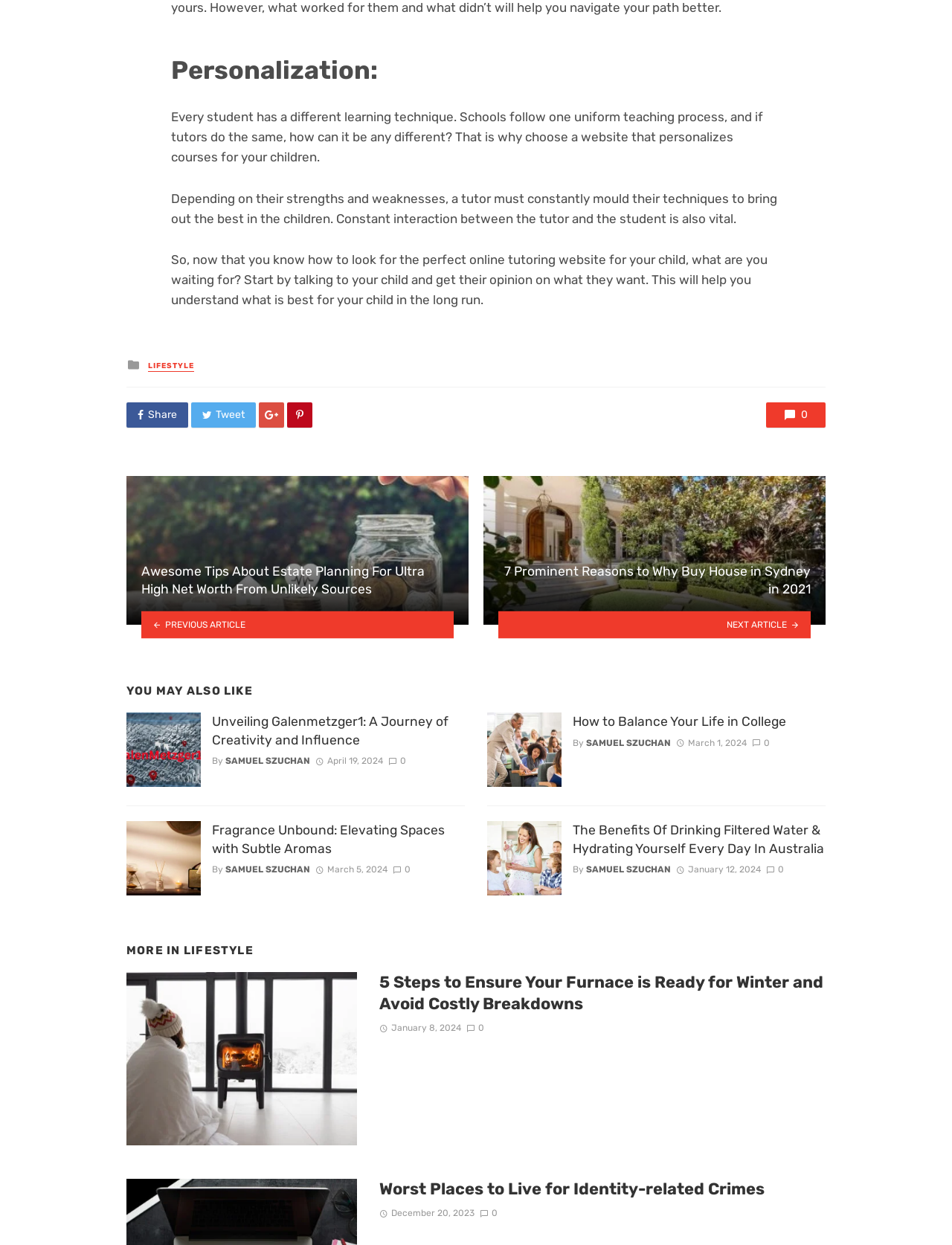What is the purpose of the link ' PREVIOUS ARTICLE'?
Based on the image, respond with a single word or phrase.

To navigate to the previous article